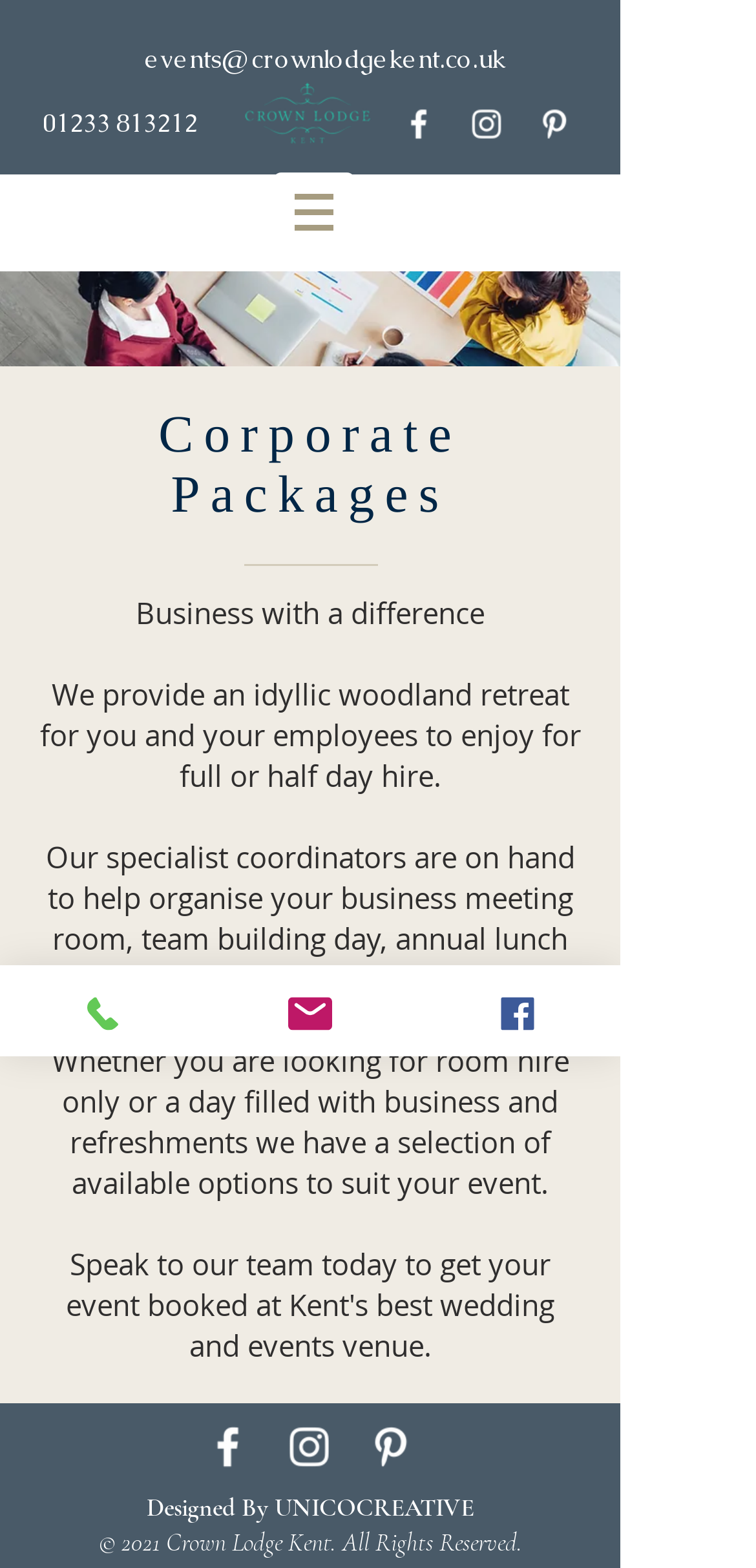Please identify the bounding box coordinates of the region to click in order to complete the task: "Visit the Facebook page". The coordinates must be four float numbers between 0 and 1, specified as [left, top, right, bottom].

[0.528, 0.066, 0.579, 0.091]